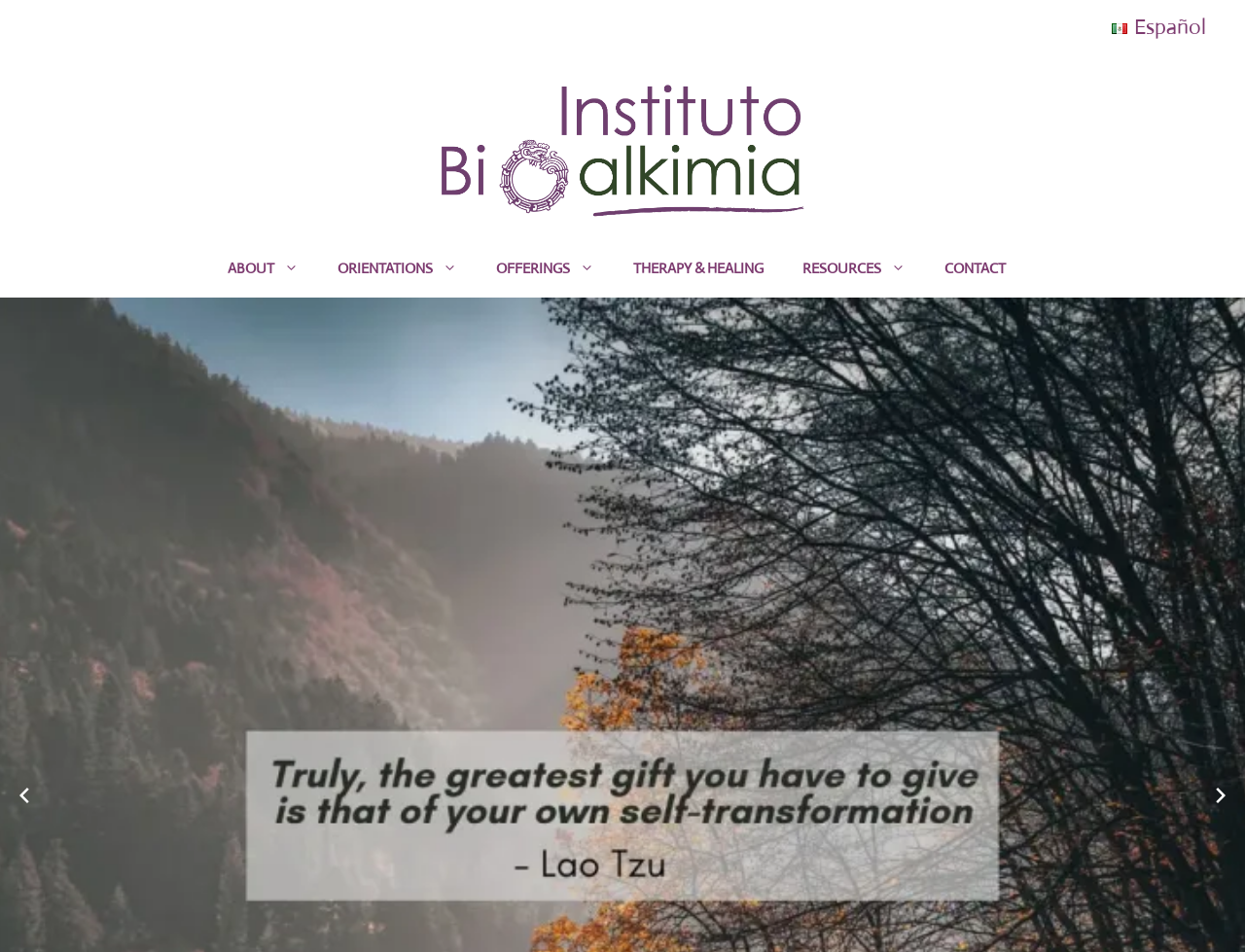What is the name of the institute?
Ensure your answer is thorough and detailed.

The name of the institute is 'Bioalchemy Institute', which is also referred to as 'Instituto Bioalkimia' in Spanish, as indicated by the link at the top right.